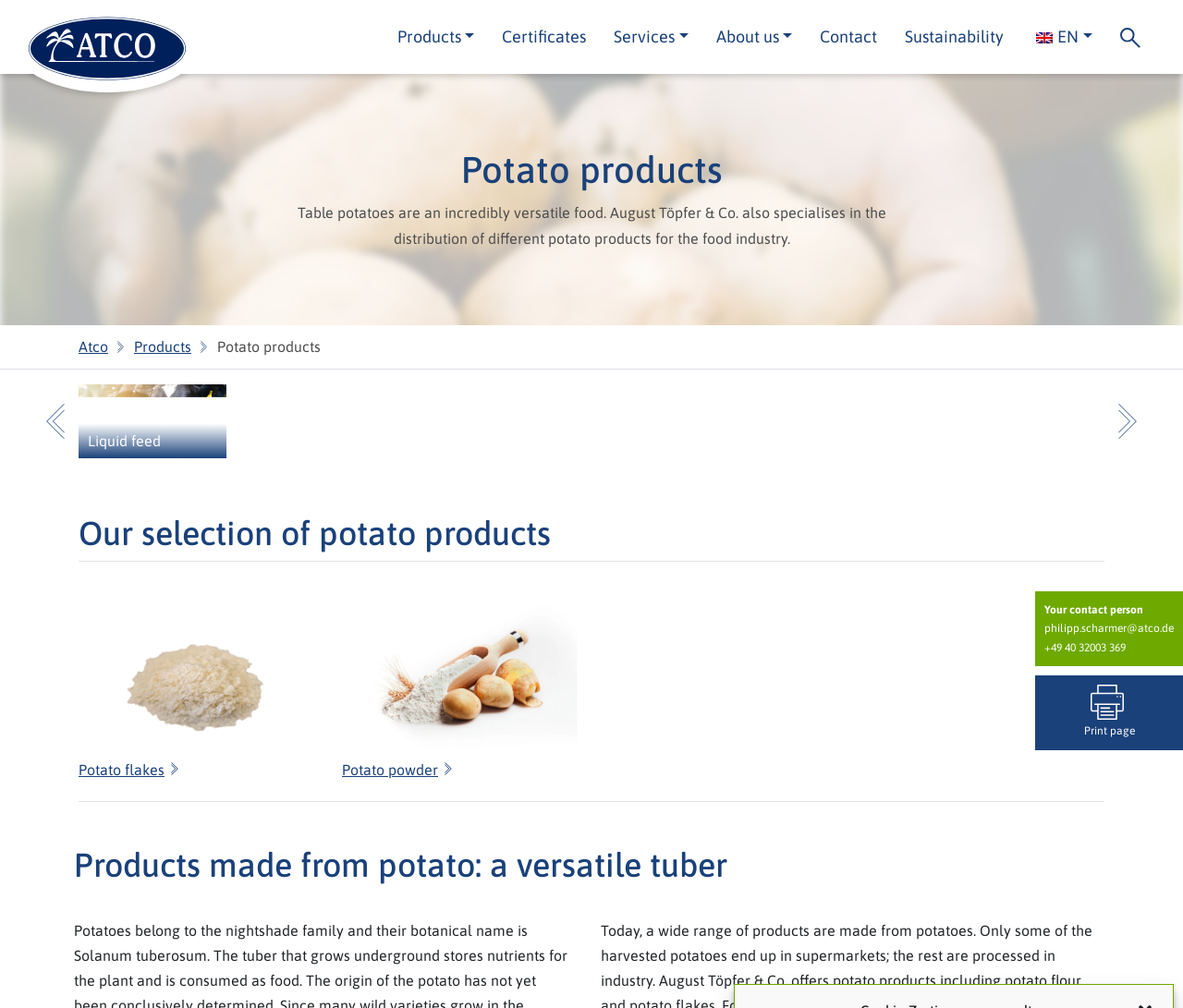What is the orientation of the separator?
Refer to the image and provide a detailed answer to the question.

I found the separator element and checked its orientation property, which is set to 'horizontal'.